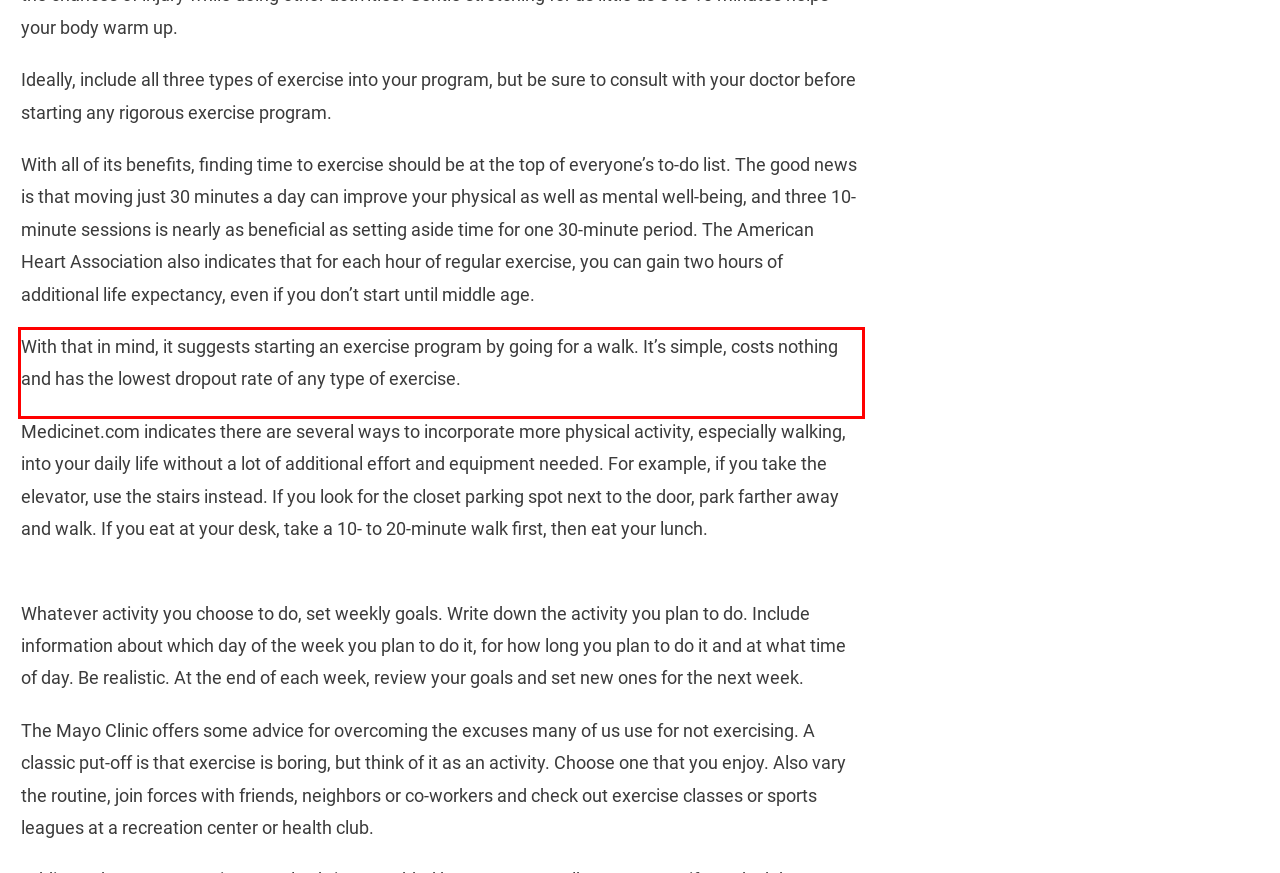Given a screenshot of a webpage containing a red rectangle bounding box, extract and provide the text content found within the red bounding box.

With that in mind, it suggests starting an exercise program by going for a walk. It’s simple, costs nothing and has the lowest dropout rate of any type of exercise.